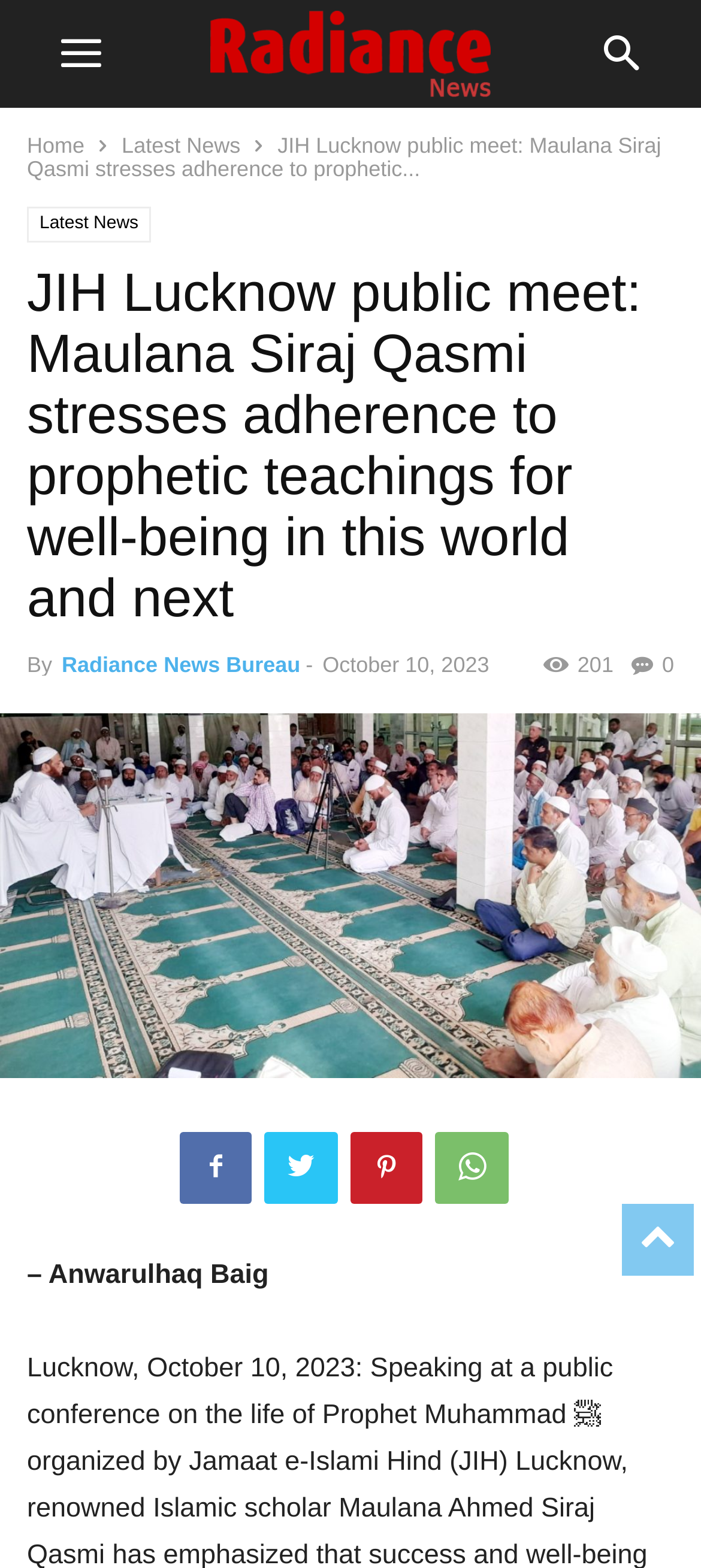Who is the author of the article?
Provide an in-depth answer to the question, covering all aspects.

I found the answer by looking at the bottom of the webpage, where there is a static text element with the name 'Anwarulhaq Baig'.